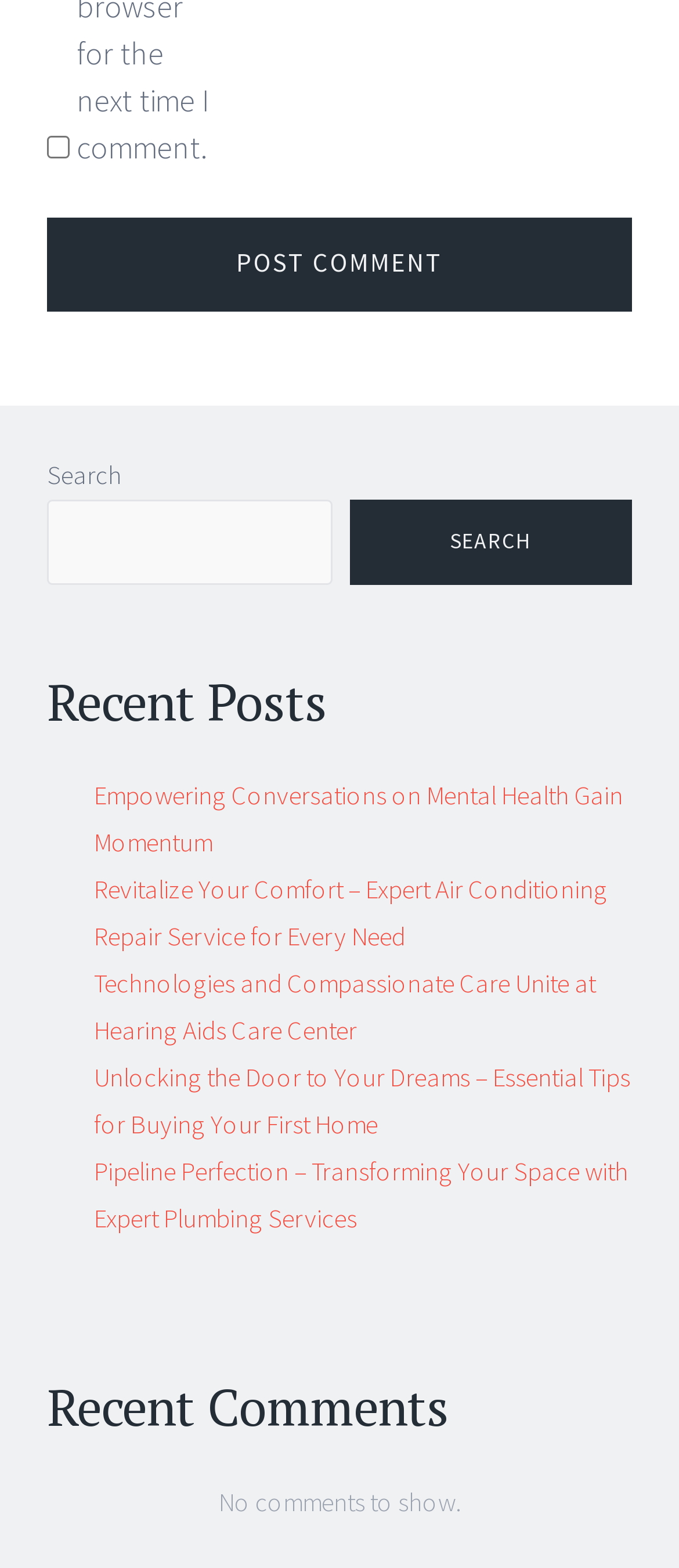What is the text on the 'Post Comment' button?
Examine the screenshot and reply with a single word or phrase.

POST COMMENT